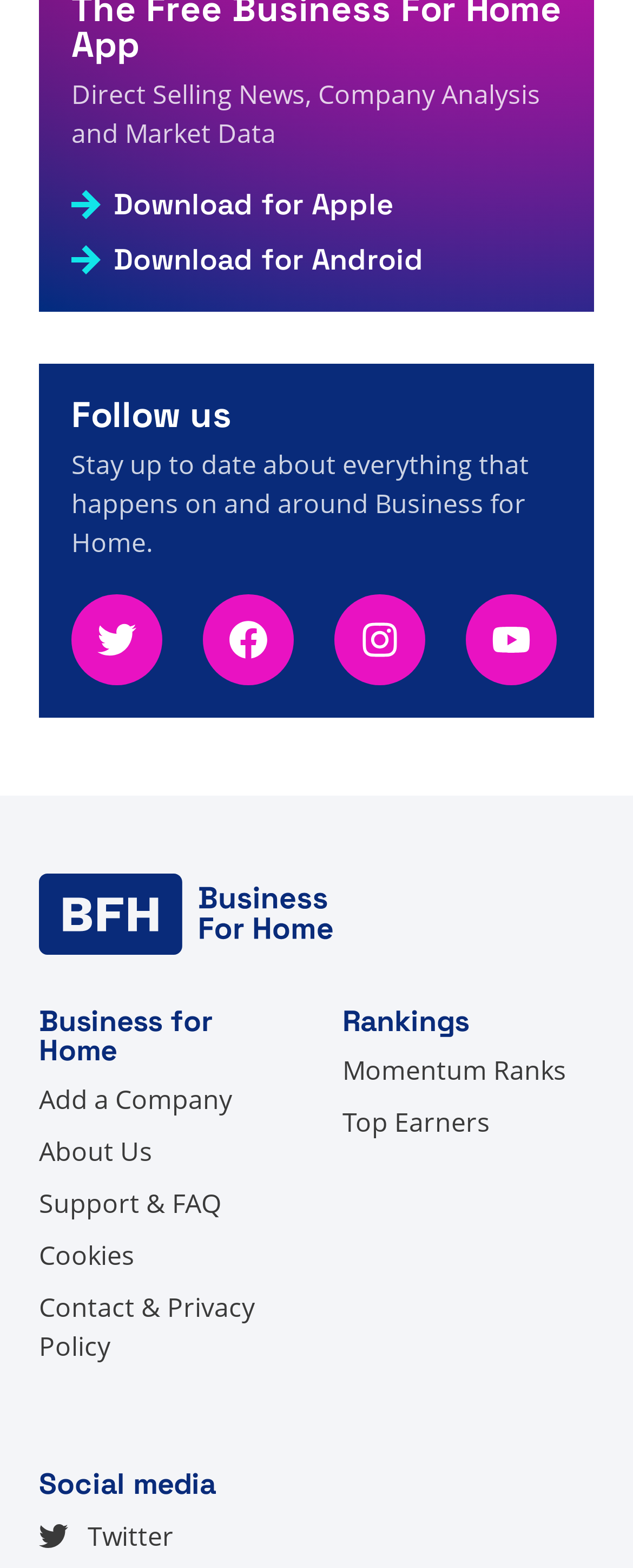Provide the bounding box coordinates in the format (top-left x, top-left y, bottom-right x, bottom-right y). All values are floating point numbers between 0 and 1. Determine the bounding box coordinate of the UI element described as: About Us

[0.062, 0.722, 0.241, 0.747]